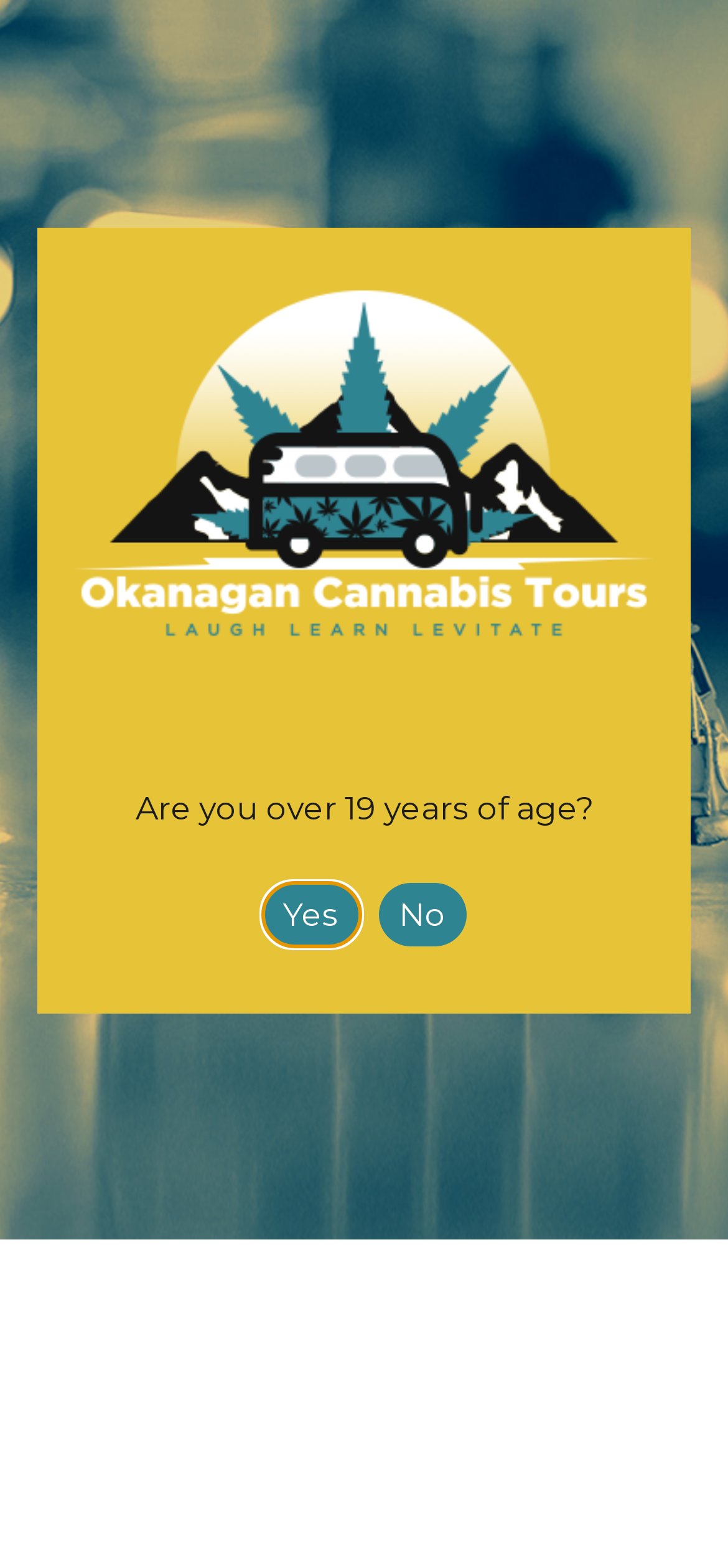Refer to the image and provide an in-depth answer to the question:
What is the age requirement for this website?

The age requirement is mentioned in the dialog box 'Verify you are over %s years of age?' and the static text 'Are you over 19 years of age?' which indicates that the user must be at least 19 years old to access the website.